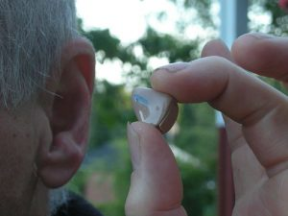What is the purpose of the hearing aid?
Please utilize the information in the image to give a detailed response to the question.

The purpose of the hearing aid can be understood from the caption, which states that the hearing aid may lower the risk of dementia, as indicated by the recent study's findings, and symbolizes the connection between sound and cognitive health.